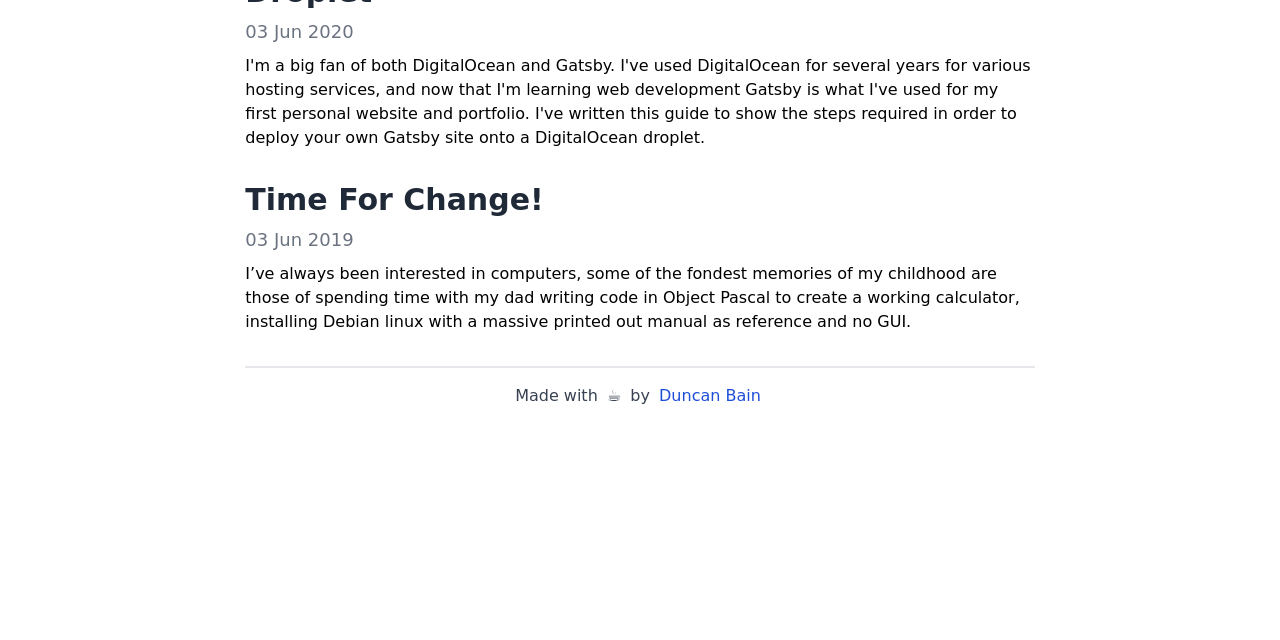Determine the bounding box for the UI element described here: "Time For Change!".

[0.192, 0.284, 0.808, 0.391]